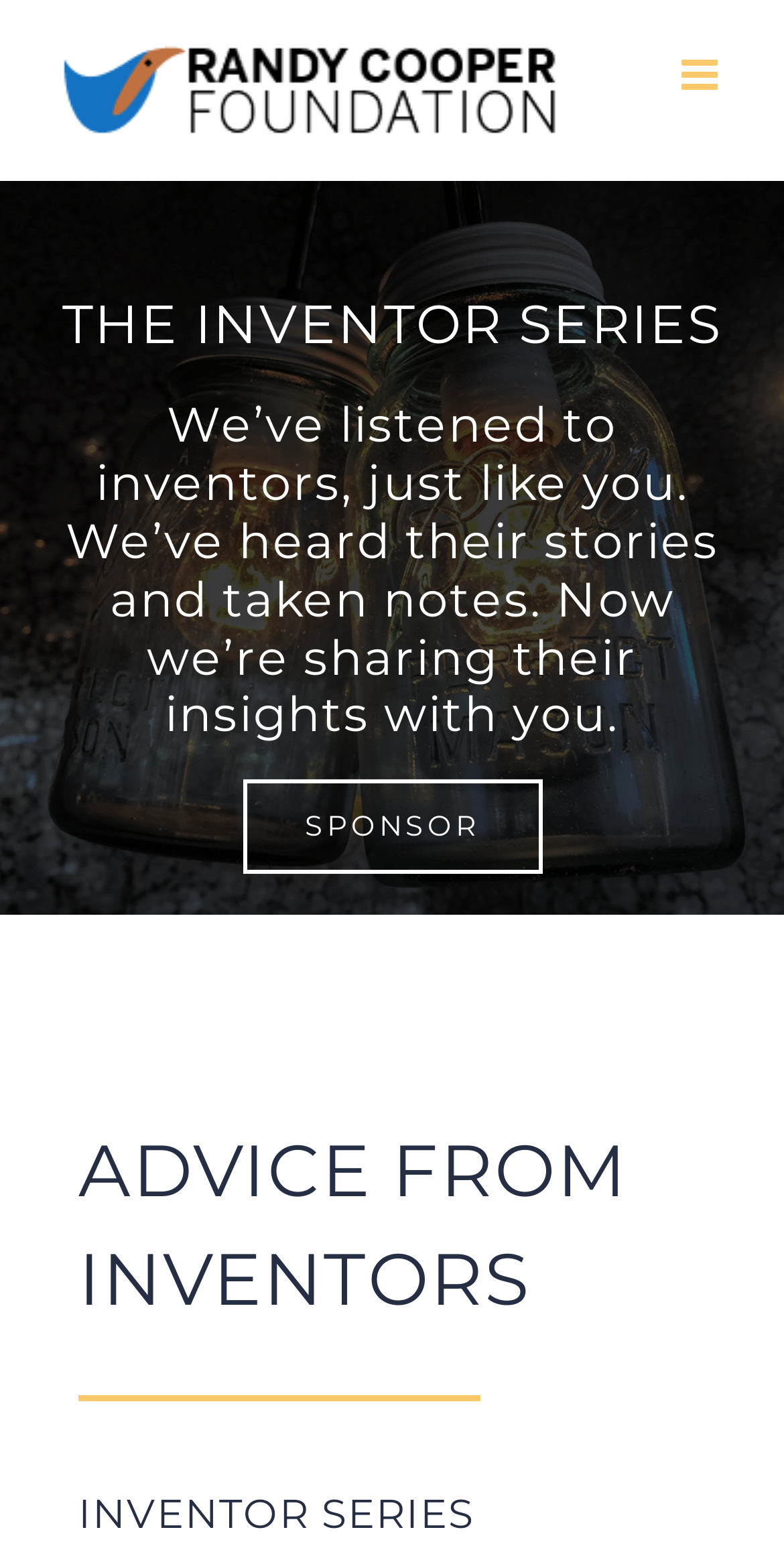What is the logo of the Randy Cooper Foundation? From the image, respond with a single word or brief phrase.

The Randy Cooper Foundation Logo